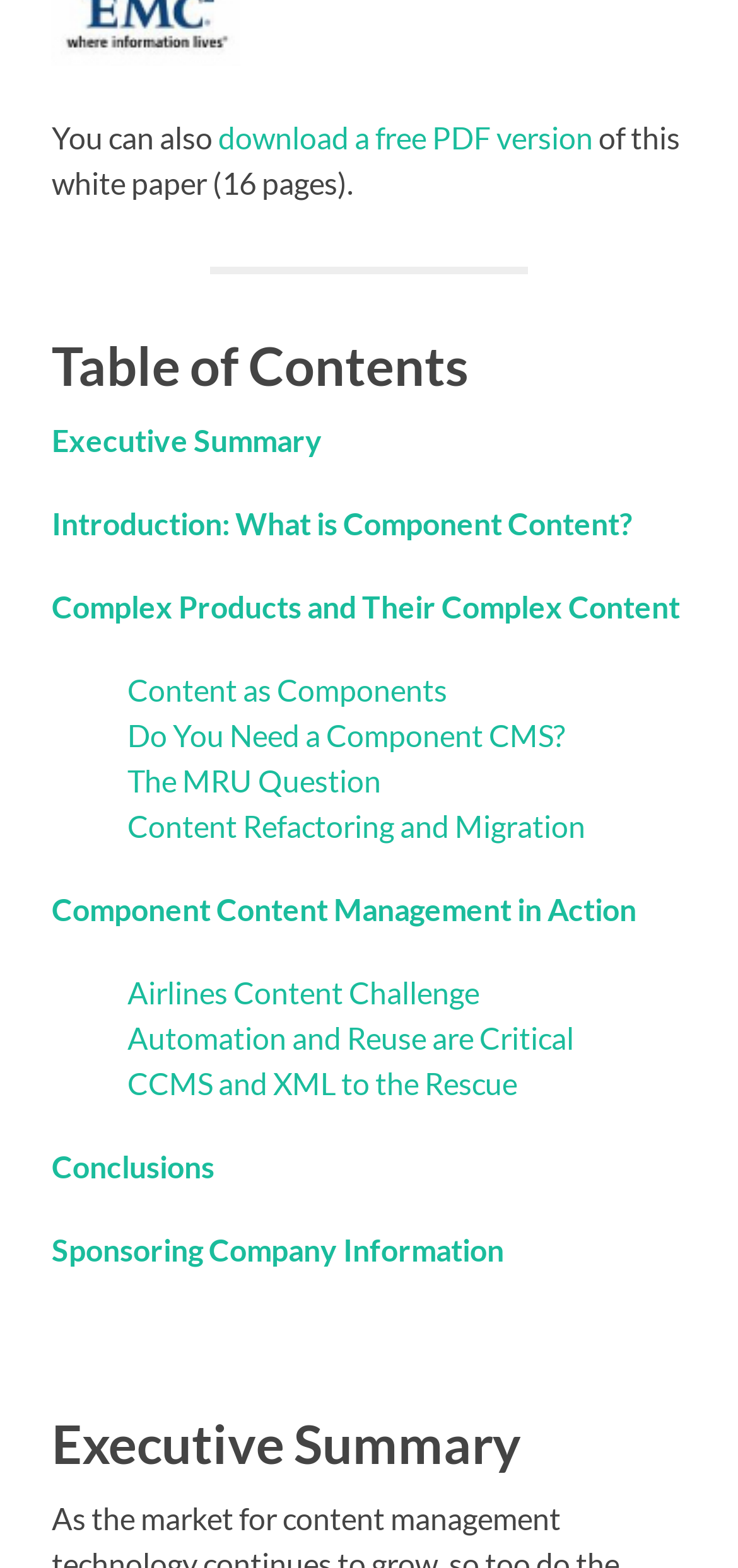Determine the bounding box coordinates of the clickable element to complete this instruction: "check Conclusions". Provide the coordinates in the format of four float numbers between 0 and 1, [left, top, right, bottom].

[0.07, 0.732, 0.291, 0.755]